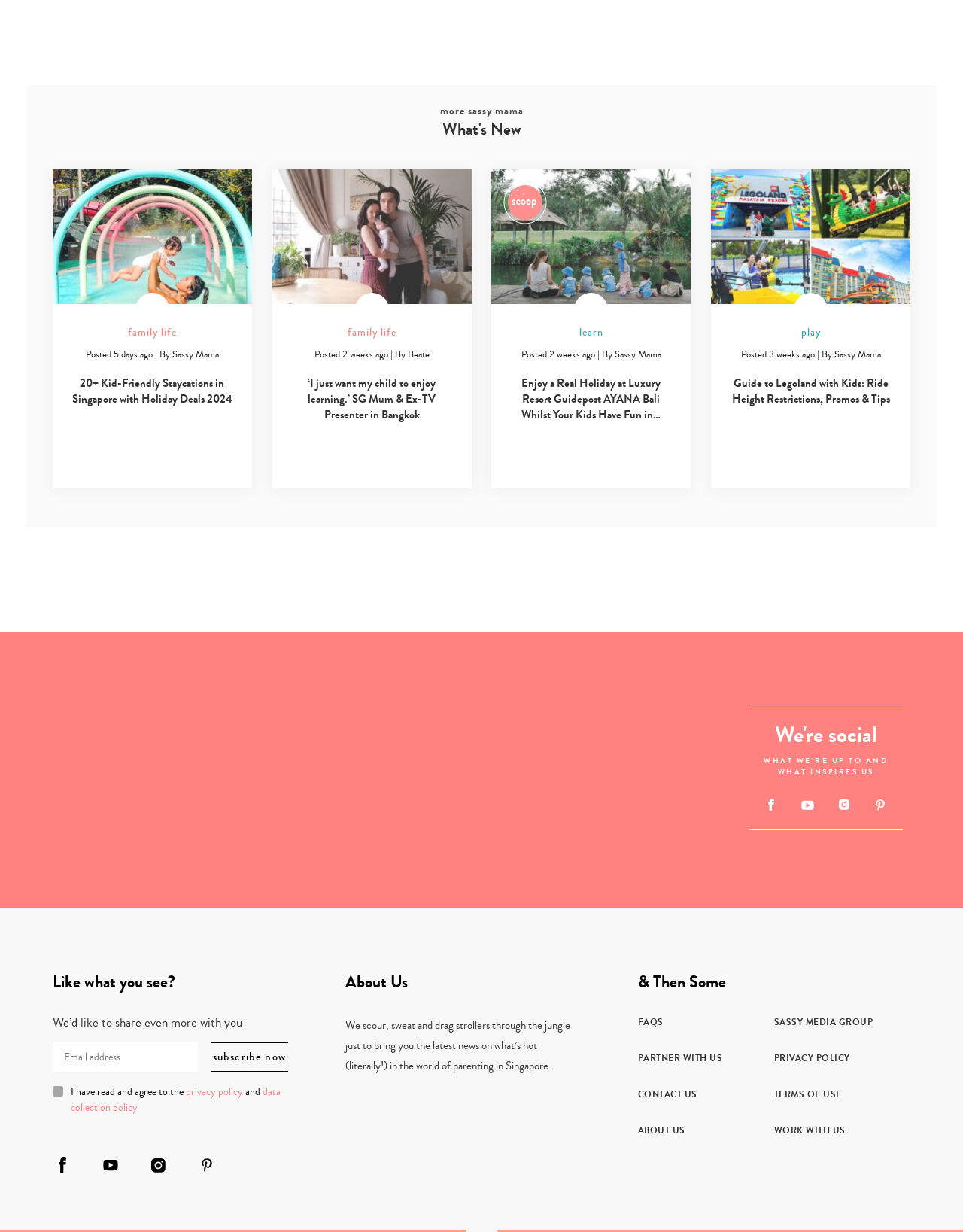Locate the bounding box coordinates of the element that should be clicked to fulfill the instruction: "Read the article about '20+ Kid-Friendly Staycations in Singapore with Holiday Deals 2024'".

[0.073, 0.305, 0.244, 0.33]